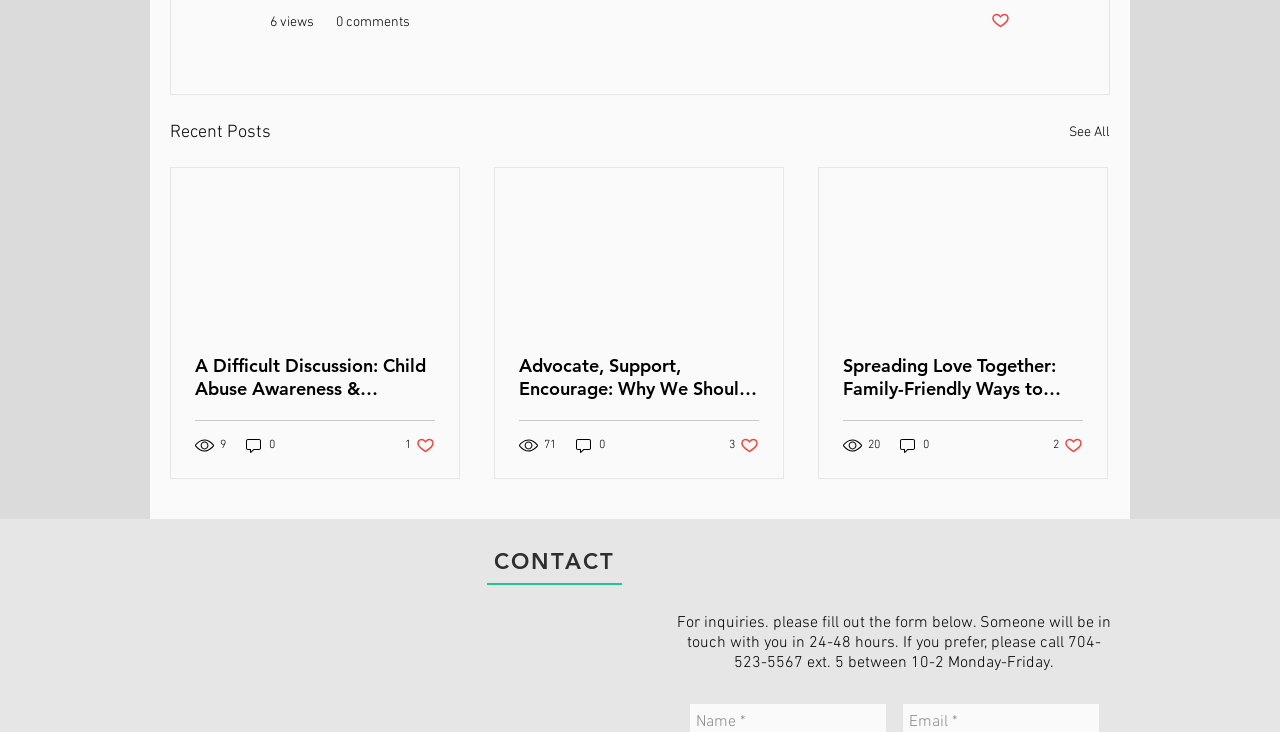What is the contact information provided?
Refer to the image and provide a concise answer in one word or phrase.

Phone number and form